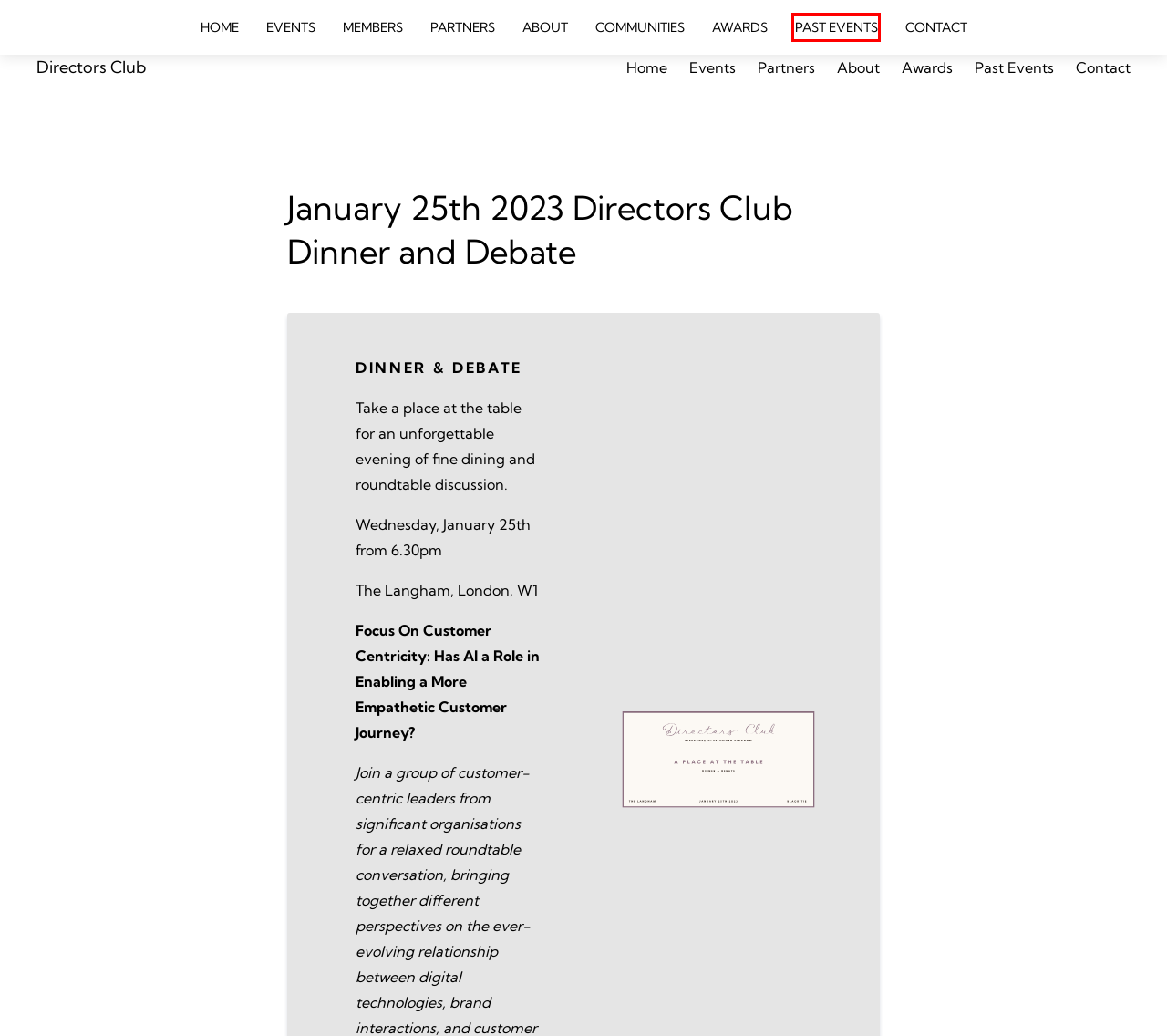Please examine the screenshot provided, which contains a red bounding box around a UI element. Select the webpage description that most accurately describes the new page displayed after clicking the highlighted element. Here are the candidates:
A. About – Directors Club
B. Past Events – Directors Club
C. Partners – Directors Club
D. The Nationals
E. Members – Directors Club
F. Directors Club
G. Events – Directors Club
H. Communities – Directors Club

B